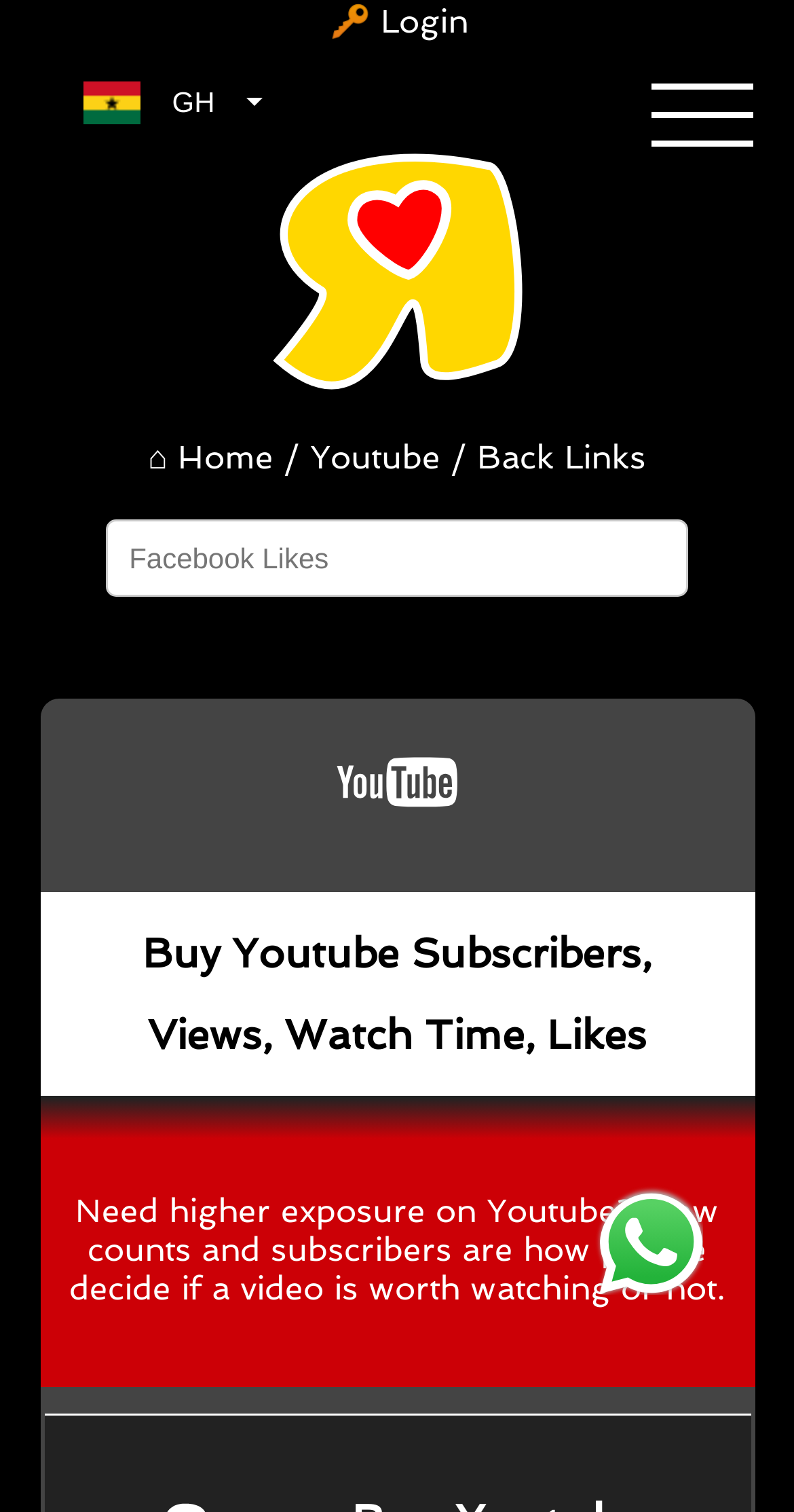Determine the bounding box coordinates of the clickable region to follow the instruction: "Select the Ghana flag".

[0.051, 0.04, 0.385, 0.094]